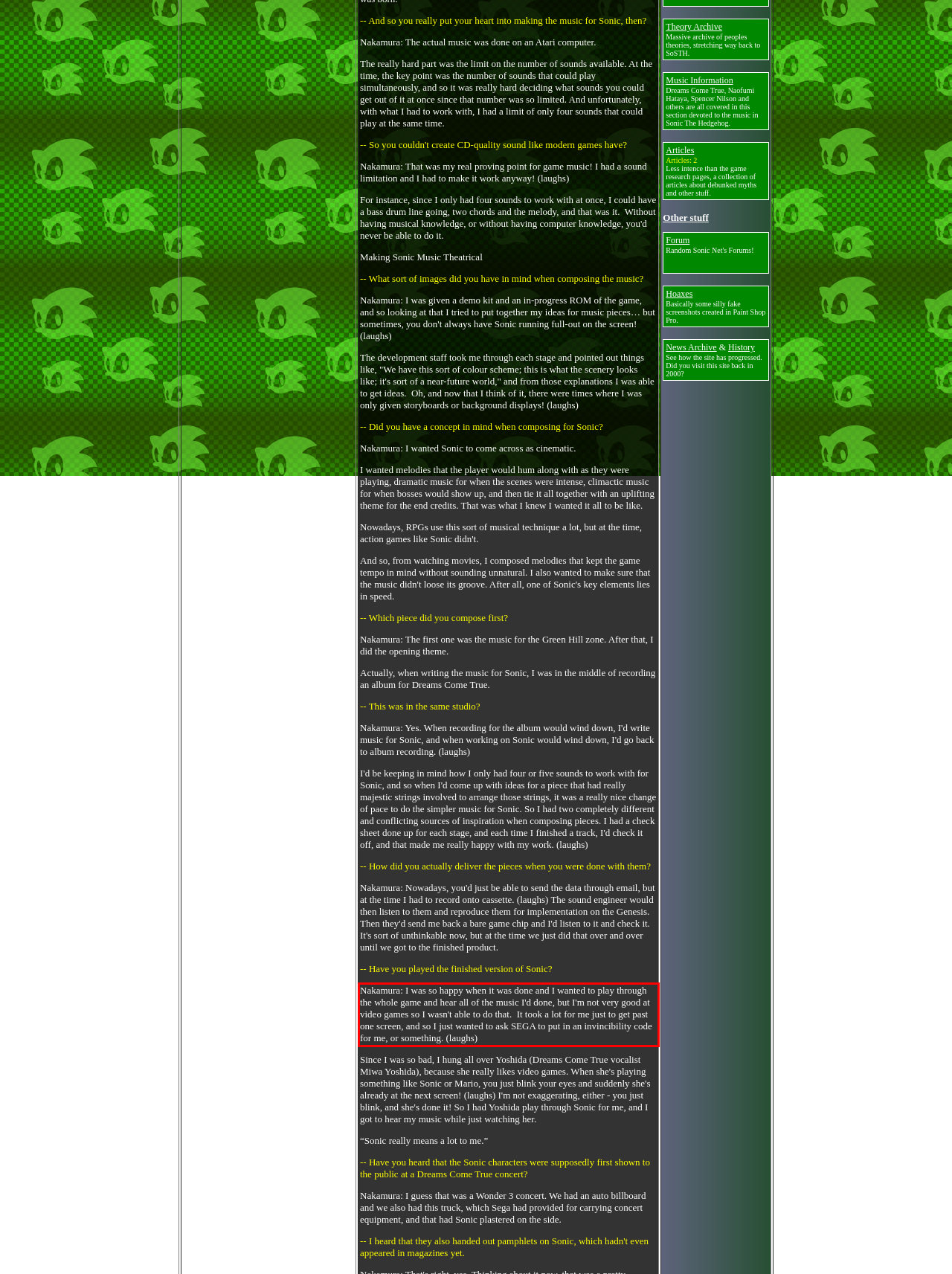Using the provided webpage screenshot, recognize the text content in the area marked by the red bounding box.

Nakamura: I was so happy when it was done and I wanted to play through the whole game and hear all of the music I'd done, but I'm not very good at video games so I wasn't able to do that. It took a lot for me just to get past one screen, and so I just wanted to ask SEGA to put in an invincibility code for me, or something. (laughs)